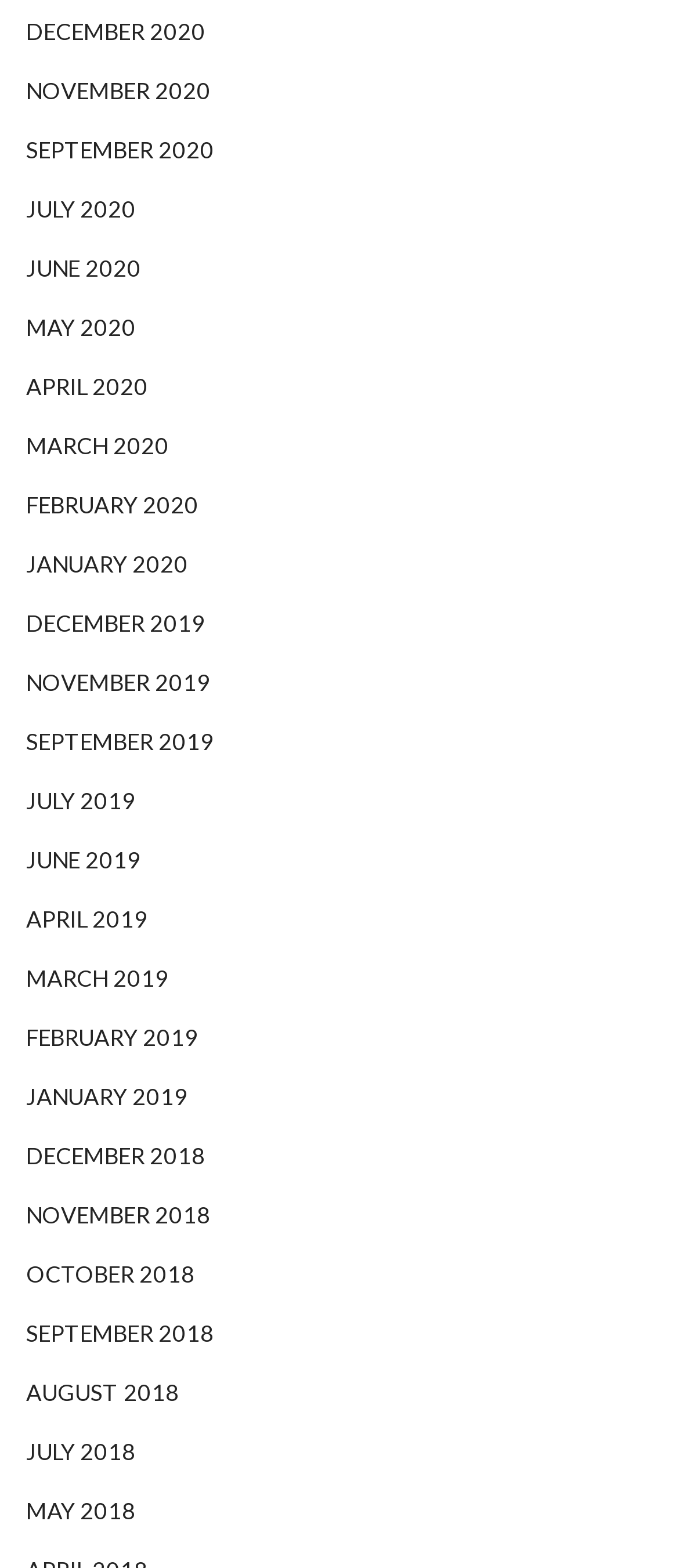Identify the bounding box coordinates of the area that should be clicked in order to complete the given instruction: "view november 2019". The bounding box coordinates should be four float numbers between 0 and 1, i.e., [left, top, right, bottom].

[0.038, 0.417, 0.31, 0.454]